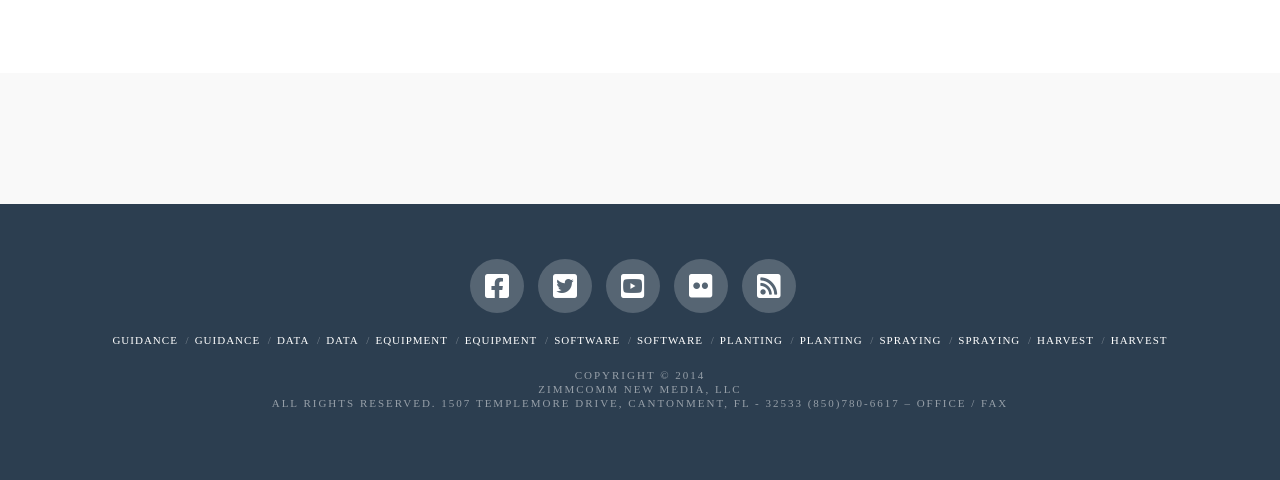Determine the bounding box coordinates of the UI element that matches the following description: "parent_node: AGWIRED title="Back to Top"". The coordinates should be four float numbers between 0 and 1 in the format [left, top, right, bottom].

[0.008, 0.062, 0.035, 0.135]